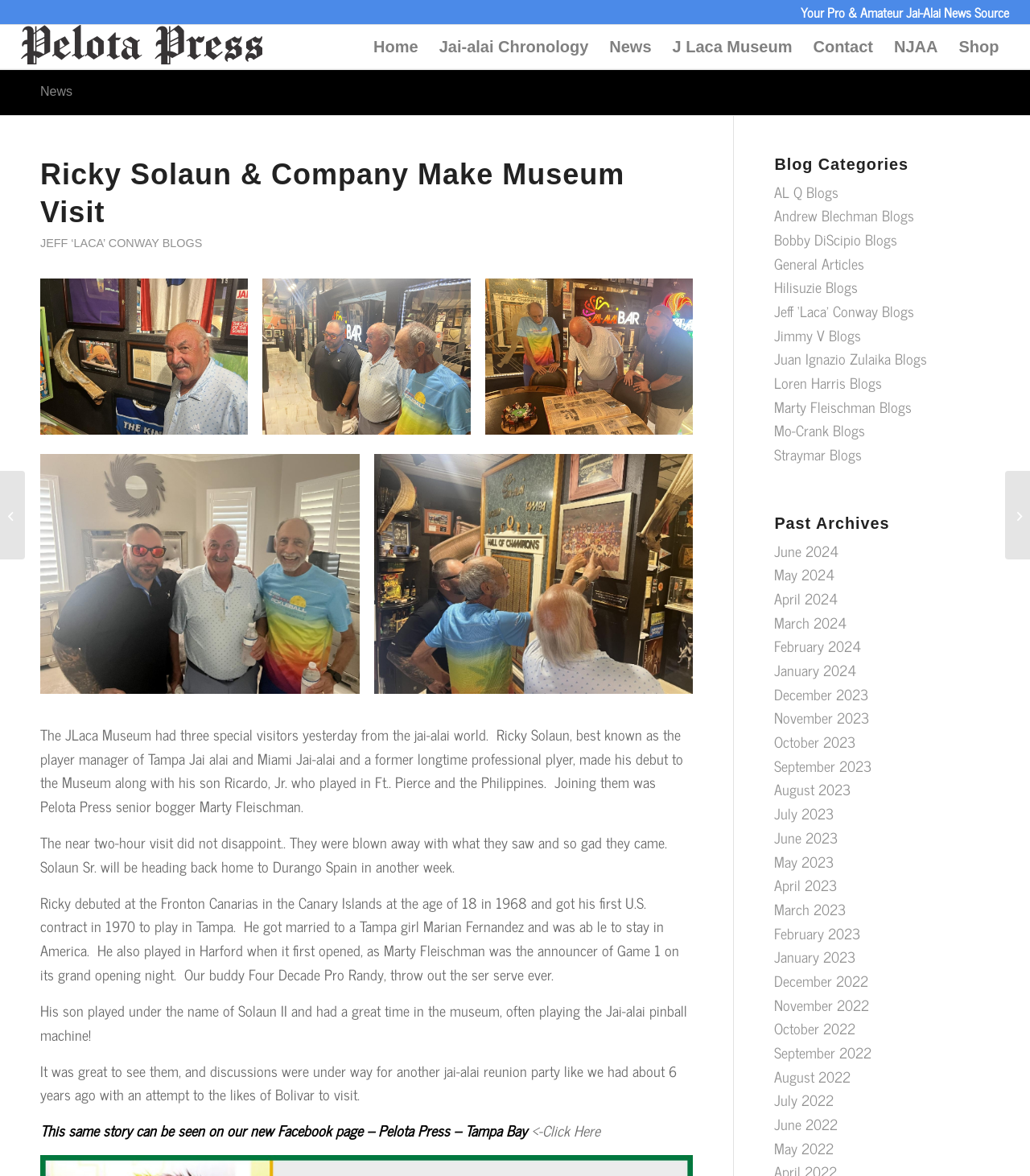Please answer the following question using a single word or phrase: 
How many figures are in the blog post?

5